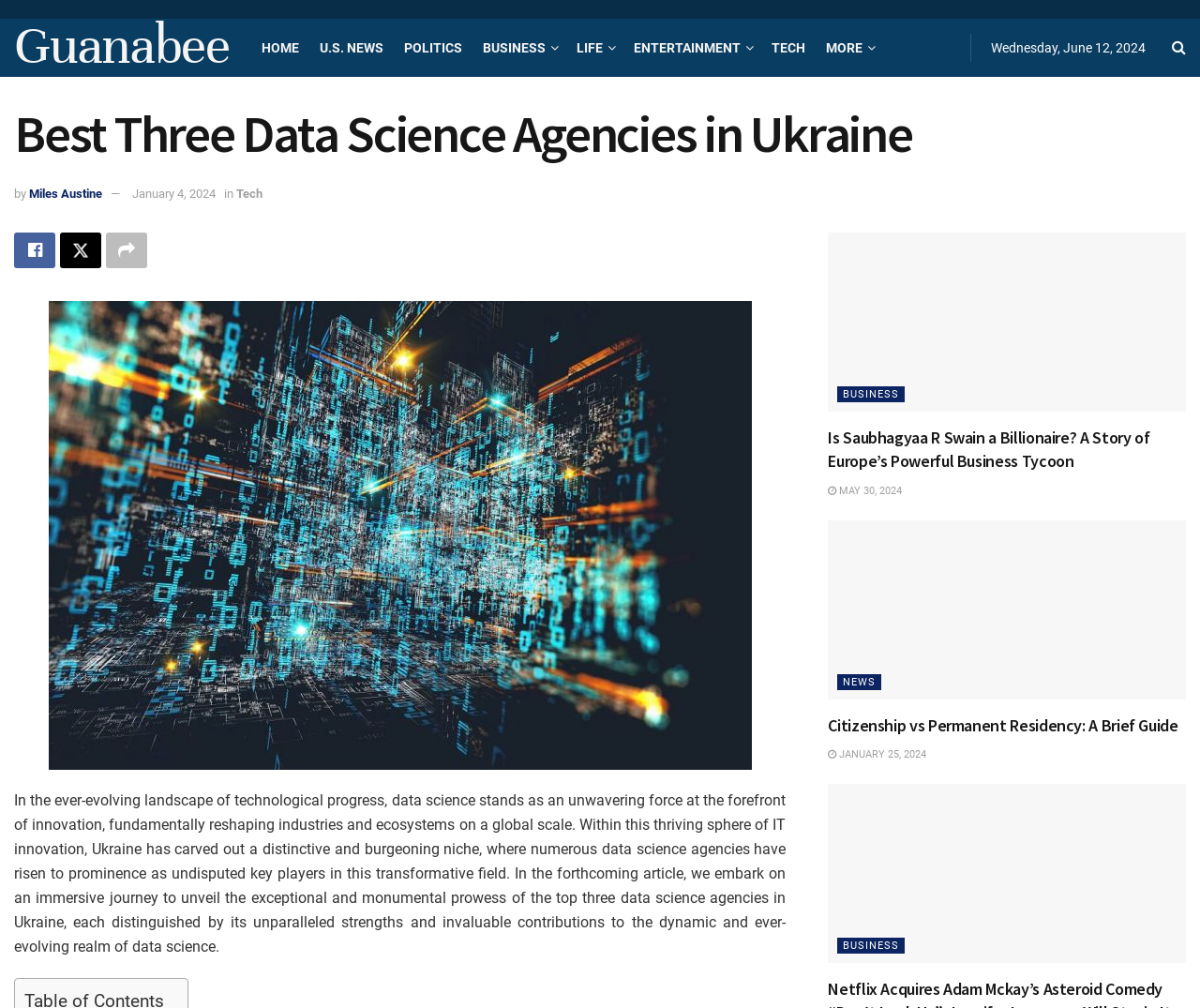What is the category of the first article?
Based on the image, please offer an in-depth response to the question.

I looked at the first article element and found a link with the text 'BUSINESS', which suggests that this is the category of the article.